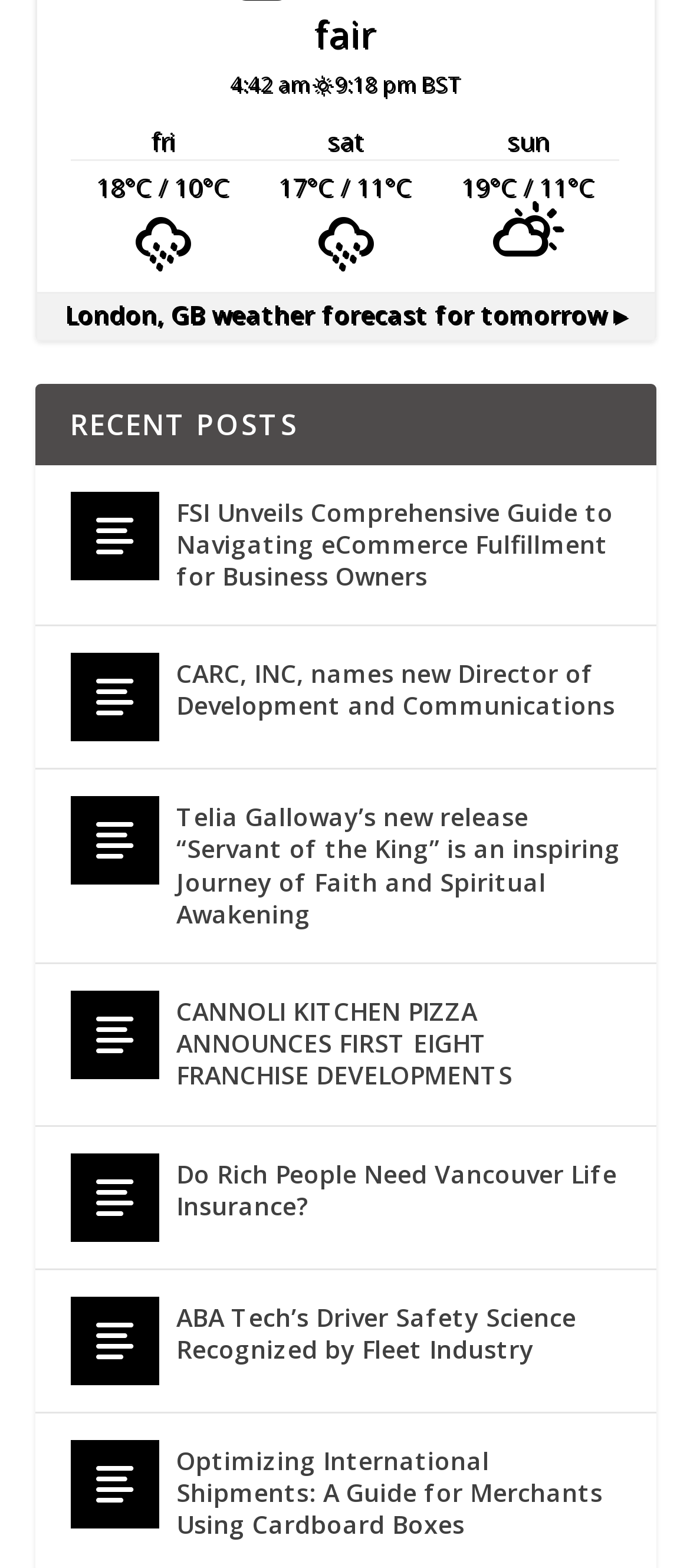Determine the bounding box coordinates of the clickable element to achieve the following action: 'Explore the news about CANNOLI KITCHEN PIZZA ANNOUNCES FIRST EIGHT FRANCHISE DEVELOPMENTS'. Provide the coordinates as four float values between 0 and 1, formatted as [left, top, right, bottom].

[0.101, 0.632, 0.229, 0.688]